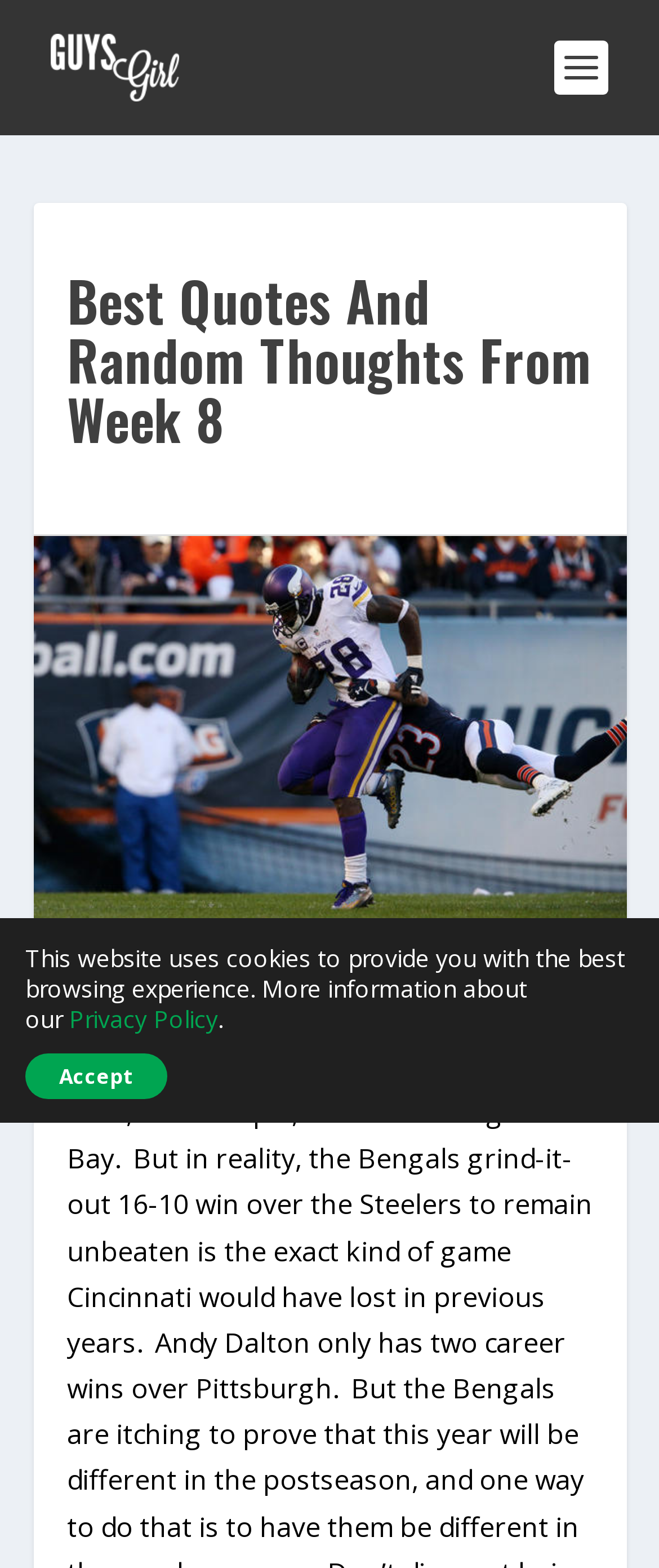Using the element description: "Privacy Policy", determine the bounding box coordinates for the specified UI element. The coordinates should be four float numbers between 0 and 1, [left, top, right, bottom].

[0.105, 0.639, 0.331, 0.66]